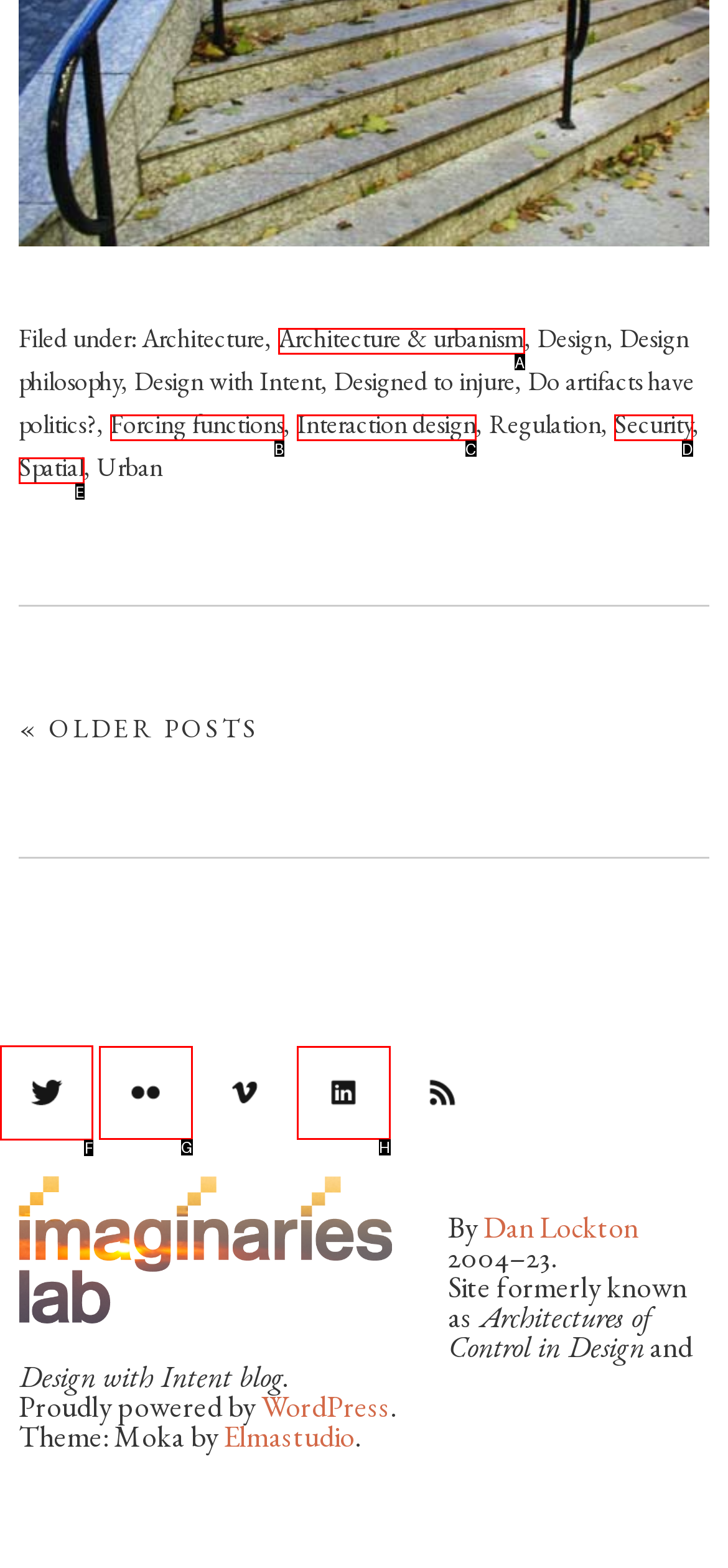Tell me which letter corresponds to the UI element that will allow you to Follow the 'Twitter' link. Answer with the letter directly.

F